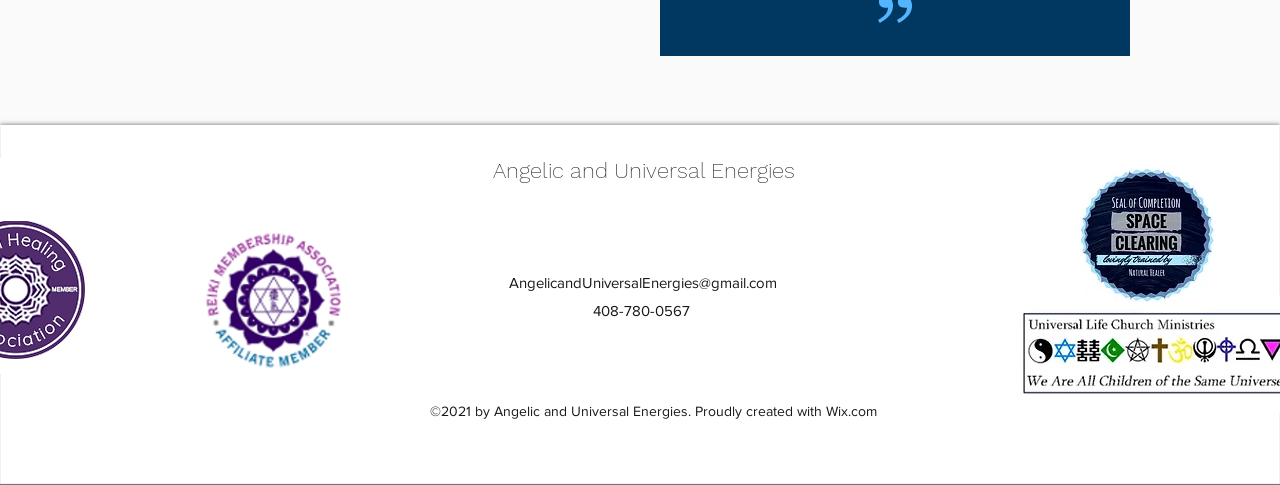Using the webpage screenshot, locate the HTML element that fits the following description and provide its bounding box: "AngelicandUniversalEnergies@gmail.com".

[0.398, 0.564, 0.607, 0.599]